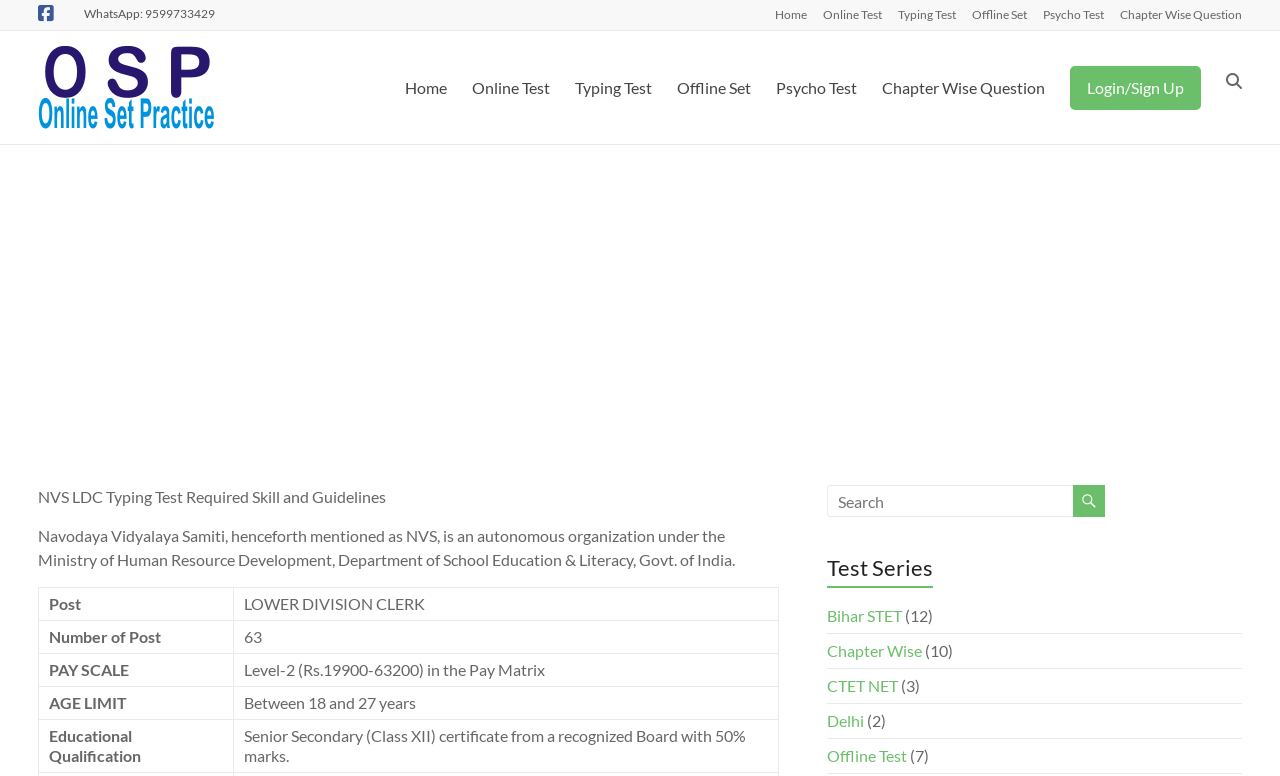Answer the question with a single word or phrase: 
What is the pay scale for the LOWER DIVISION CLERK post?

Level-2 (Rs.19900-63200) in the Pay Matrix